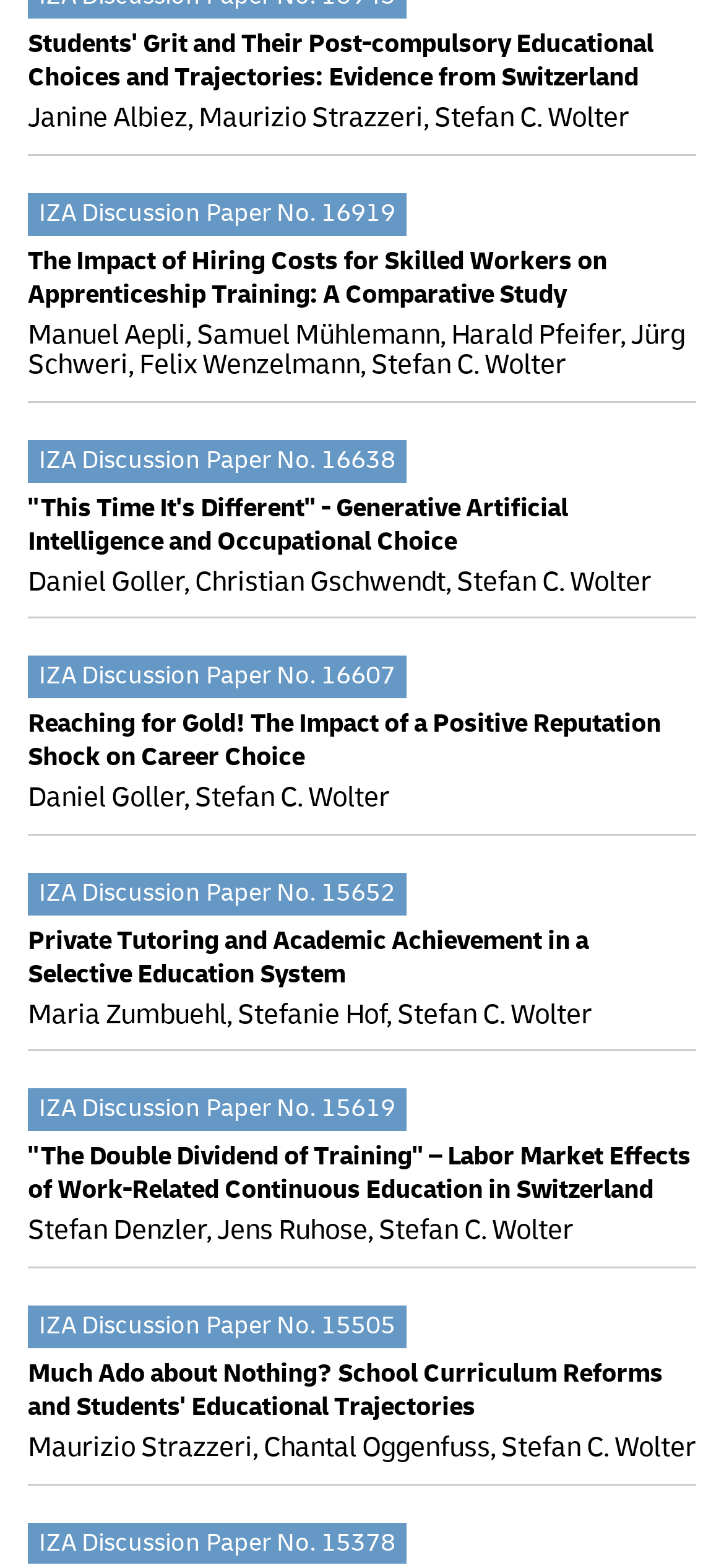Use a single word or phrase to answer the question:
What is the title of the first research paper?

Students' Grit and Their Post-compulsory Educational Choices and Trajectories: Evidence from Switzerland